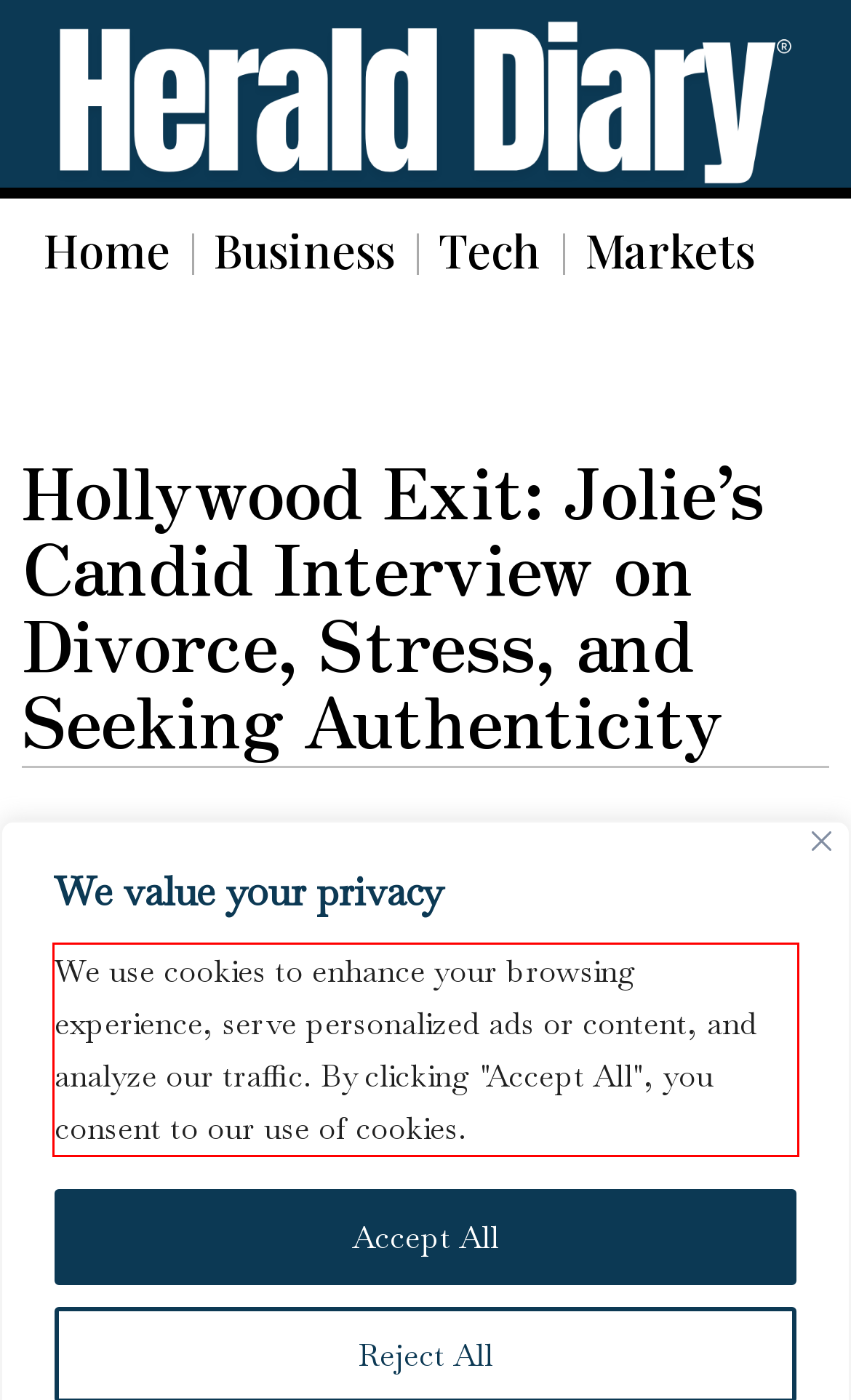Using the provided webpage screenshot, recognize the text content in the area marked by the red bounding box.

We use cookies to enhance your browsing experience, serve personalized ads or content, and analyze our traffic. By clicking "Accept All", you consent to our use of cookies.